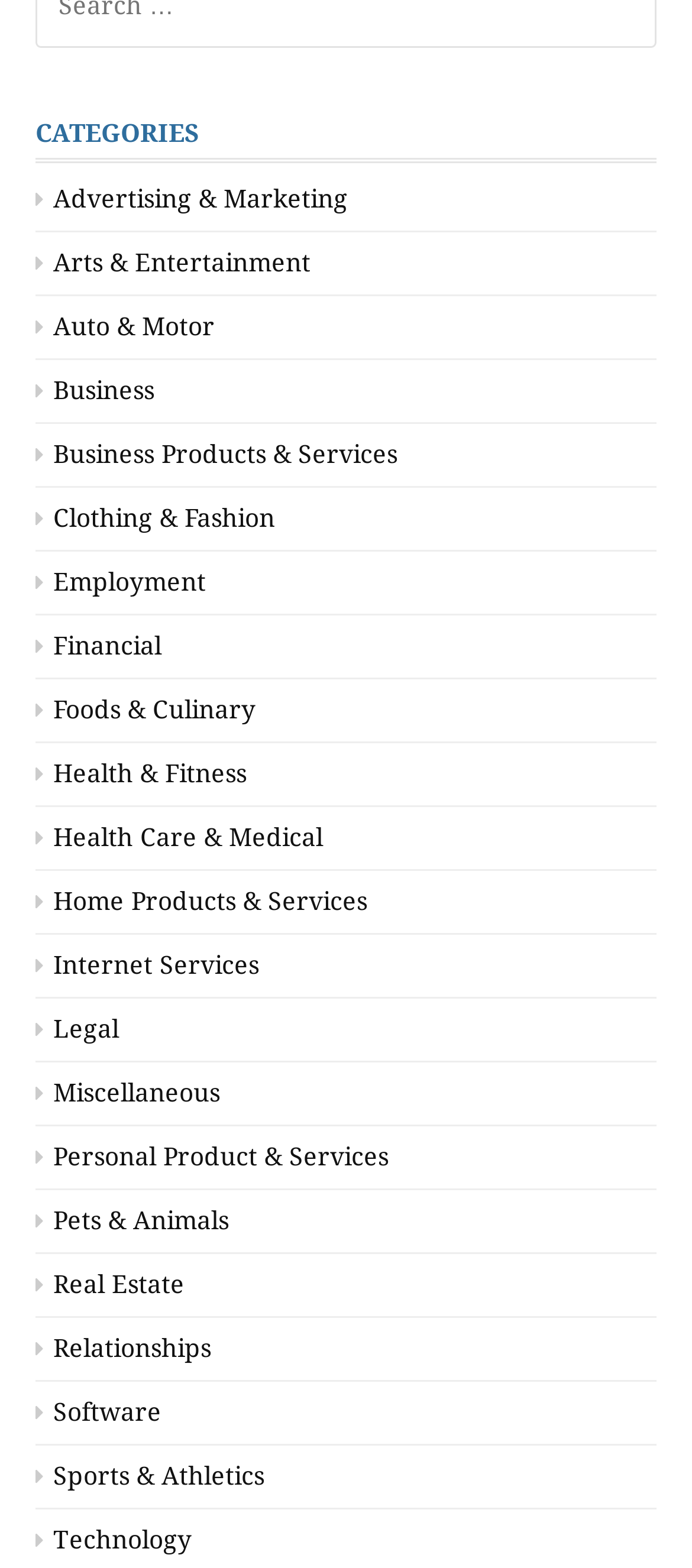What is the first category listed?
Carefully examine the image and provide a detailed answer to the question.

The first category listed is 'Advertising & Marketing' because it is the first link element under the 'CATEGORIES' heading, with a bounding box coordinate of [0.051, 0.117, 0.503, 0.136].